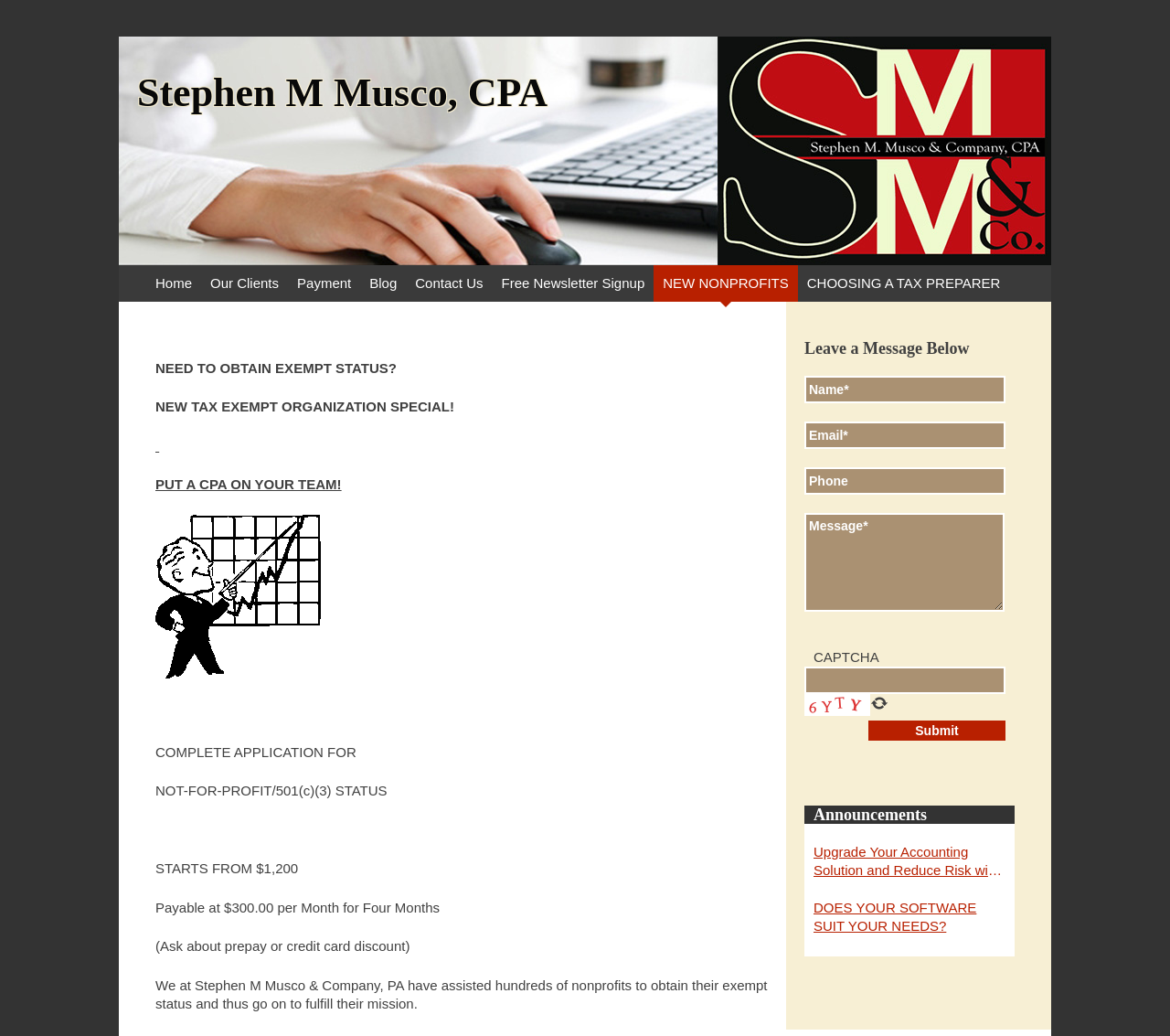Respond to the following query with just one word or a short phrase: 
What is the image below the CAPTCHA text?

CAPTCHA image